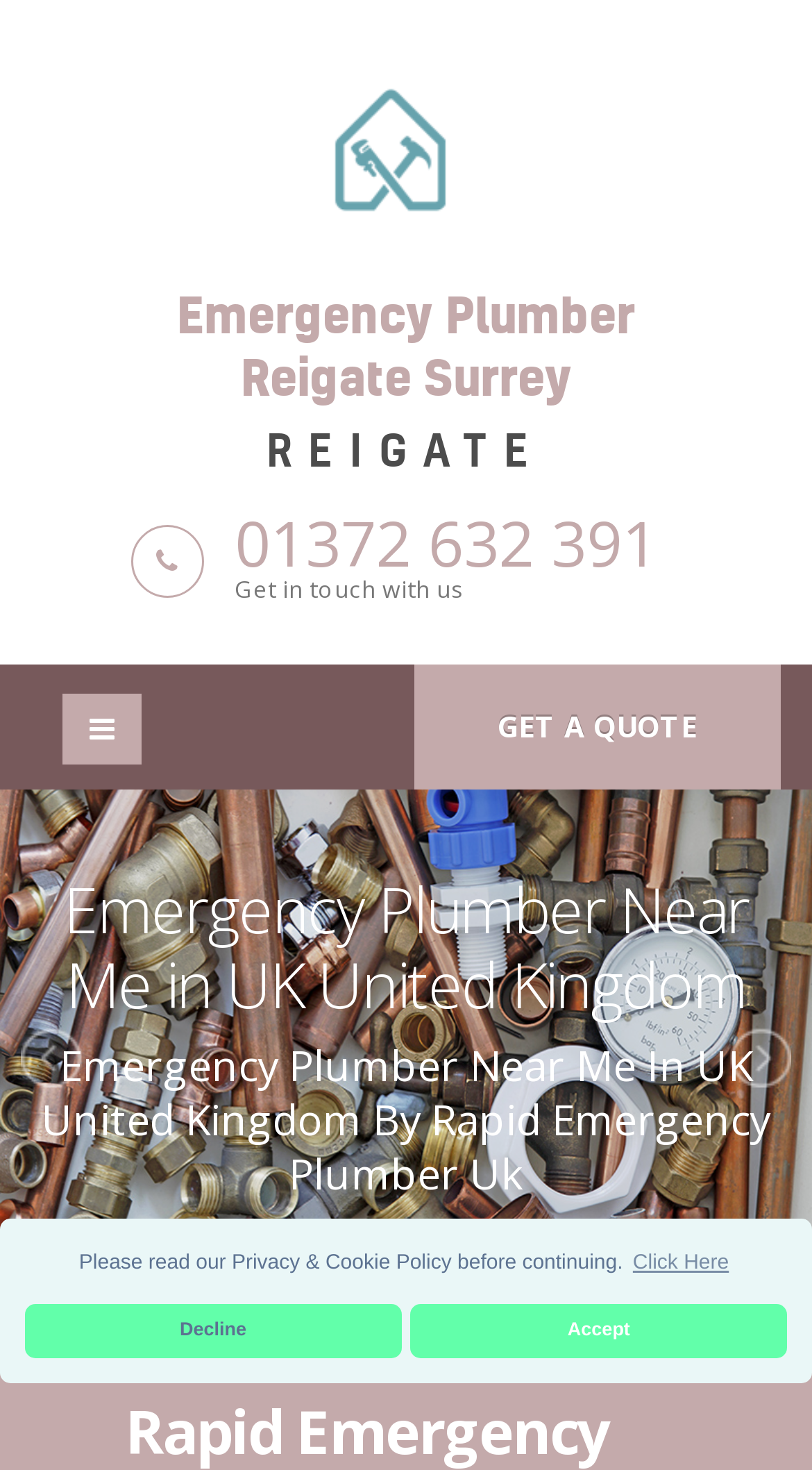Please identify the bounding box coordinates of the element's region that needs to be clicked to fulfill the following instruction: "Learn more about emergency plumber call out cost". The bounding box coordinates should consist of four float numbers between 0 and 1, i.e., [left, top, right, bottom].

[0.031, 0.589, 0.969, 0.698]